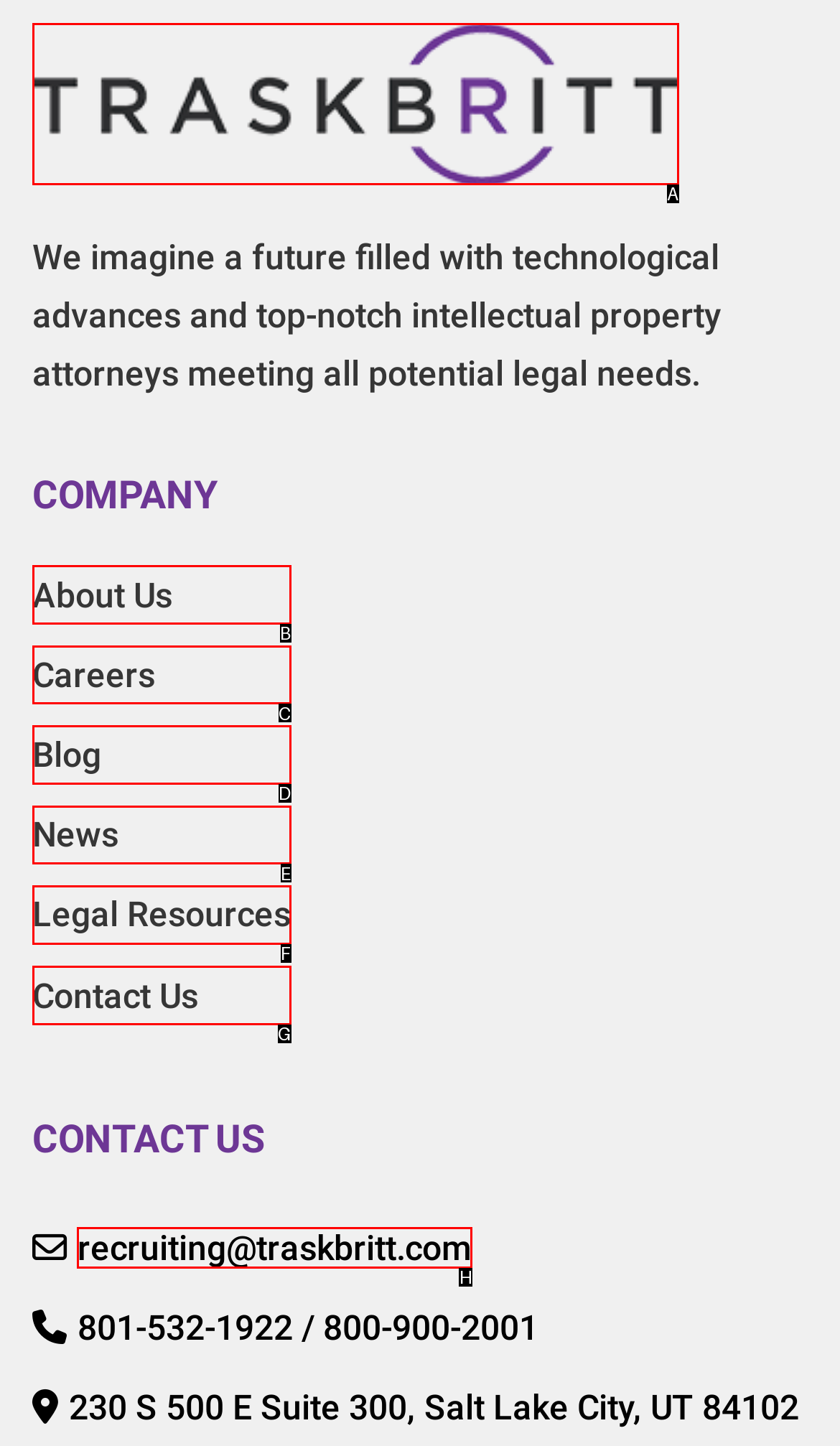Identify the correct UI element to click to achieve the task: Click the link to FLUIDON GmbH.
Answer with the letter of the appropriate option from the choices given.

None